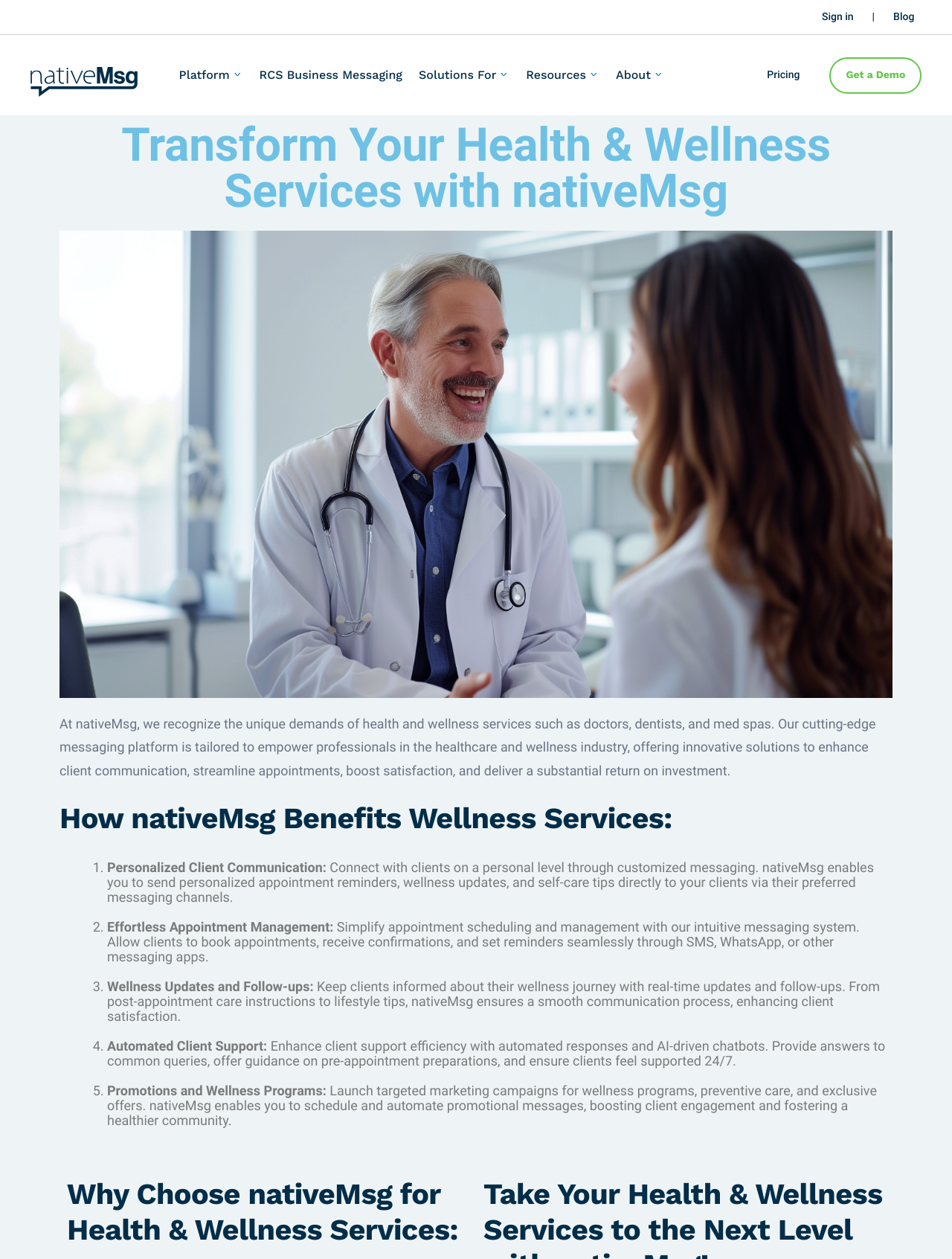Please locate the bounding box coordinates of the element that should be clicked to complete the given instruction: "View pricing information".

[0.806, 0.053, 0.84, 0.066]